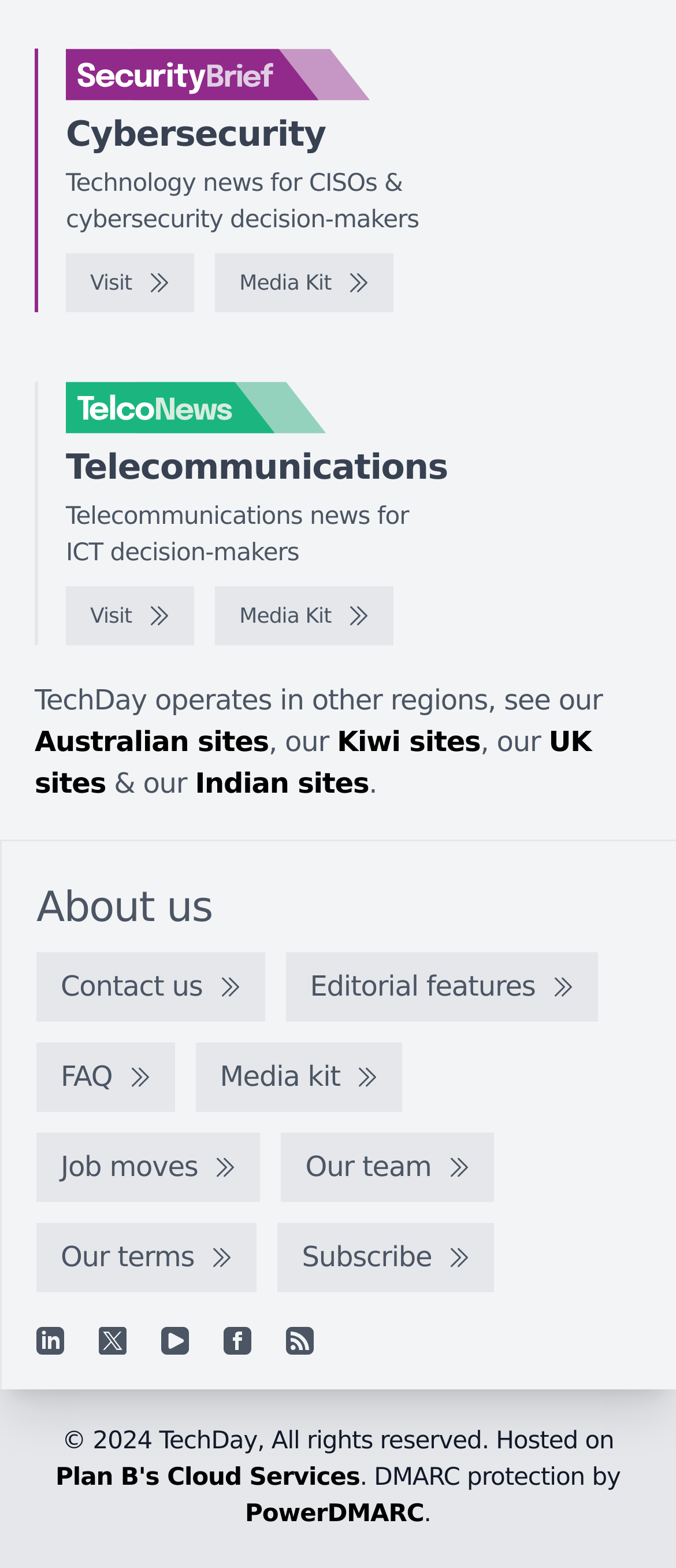Determine the bounding box for the UI element that matches this description: "aria-label="YouTube"".

[0.238, 0.847, 0.279, 0.864]